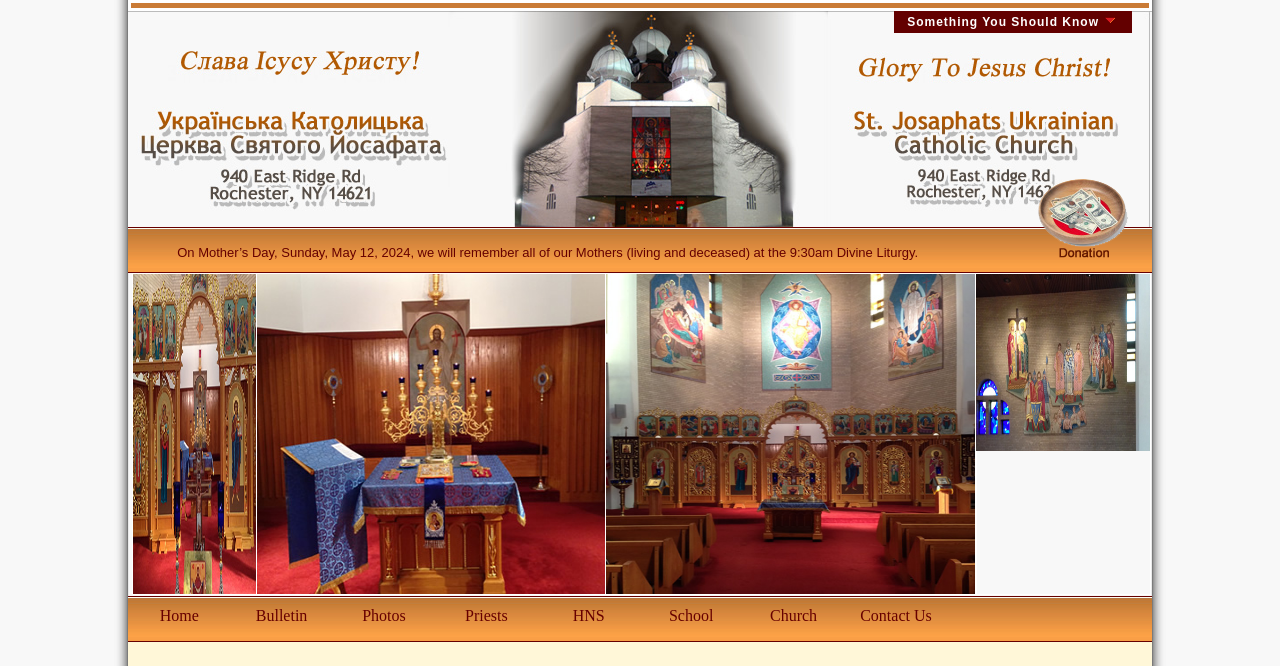Identify the bounding box coordinates of the area that should be clicked in order to complete the given instruction: "View interior church pictures". The bounding box coordinates should be four float numbers between 0 and 1, i.e., [left, top, right, bottom].

[0.1, 0.41, 0.662, 0.89]